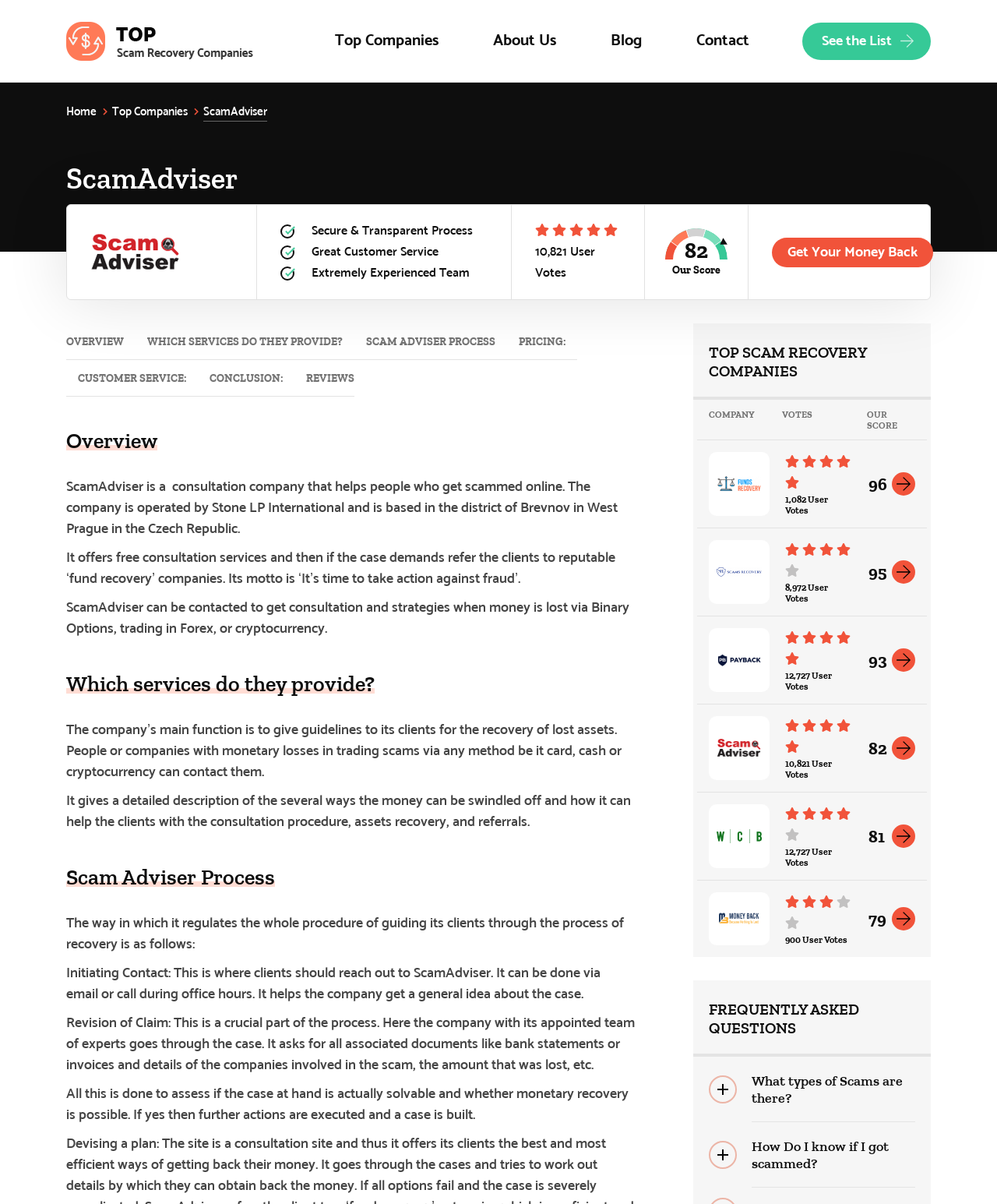Determine the bounding box coordinates (top-left x, top-left y, bottom-right x, bottom-right y) of the UI element described in the following text: Top Companies

[0.112, 0.085, 0.188, 0.101]